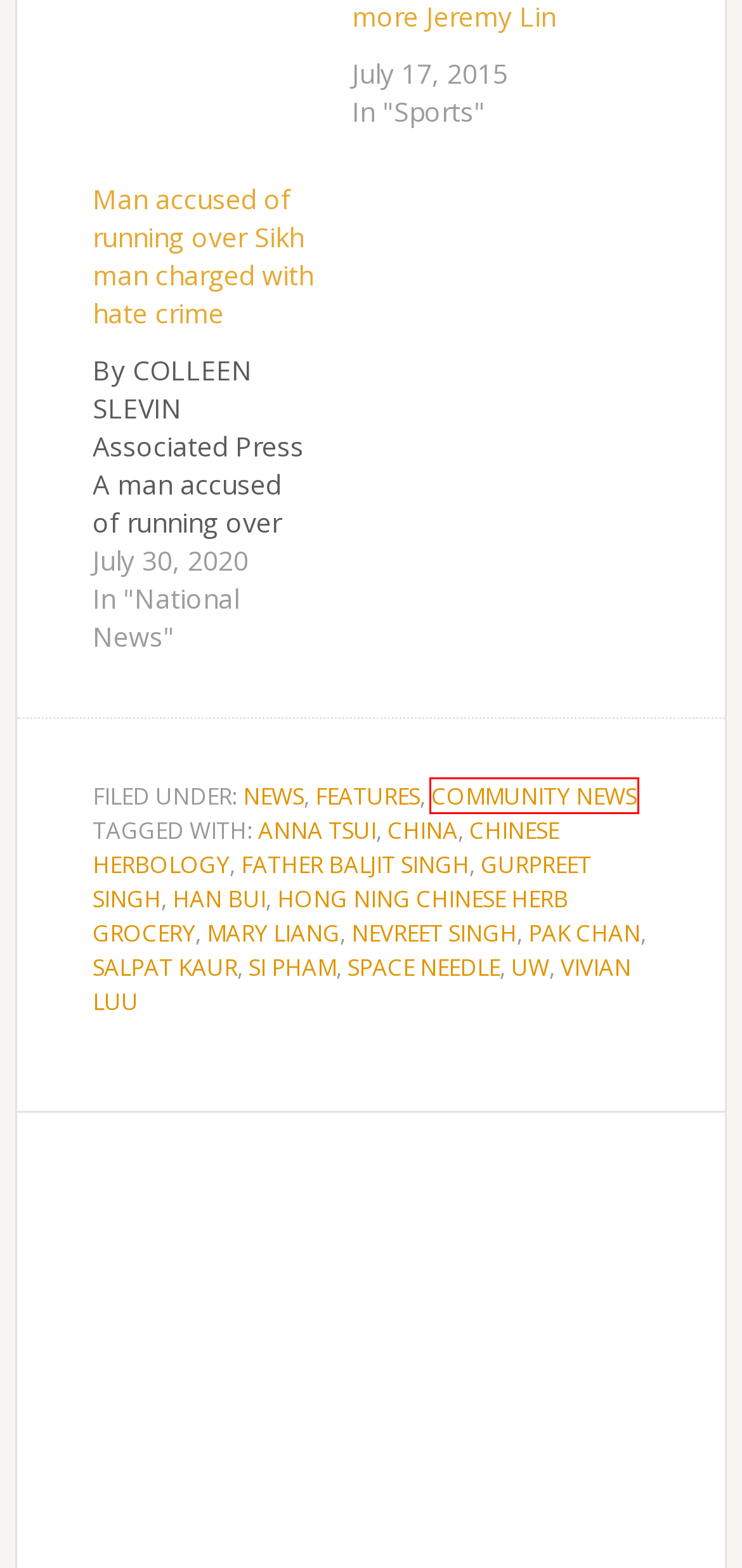Examine the webpage screenshot and identify the UI element enclosed in the red bounding box. Pick the webpage description that most accurately matches the new webpage after clicking the selected element. Here are the candidates:
A. Pak Chan
B. Mary Liang
C. Man accused of running over Sikh man charged with hate crime
D. Salpat Kaur
E. Community News
F. Father Baljit Singh
G. Space Needle
H. Chinese Herbology

E